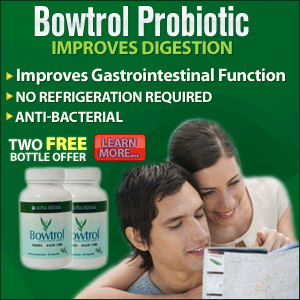Provide a comprehensive description of the image.

The image promotes Bowtrol Probiotic, highlighting its benefits for digestive health. It features a vibrant green background with clear text indicating that the probiotic "Improves Digestion," supports "Gastrointestinal Function," requires "No Refrigeration," and is "Anti-Bacterial." Two bottles of Bowtrol are displayed at the bottom, accompanied by a call-to-action that offers "TWO FREE BOTTLE OFFER" and an invitation to "LEARN MORE." Two individuals appear in the image, suggesting a relatable scenario of a couple engaging in a wellness discussion, further emphasizing the product's focus on health and digestive support.